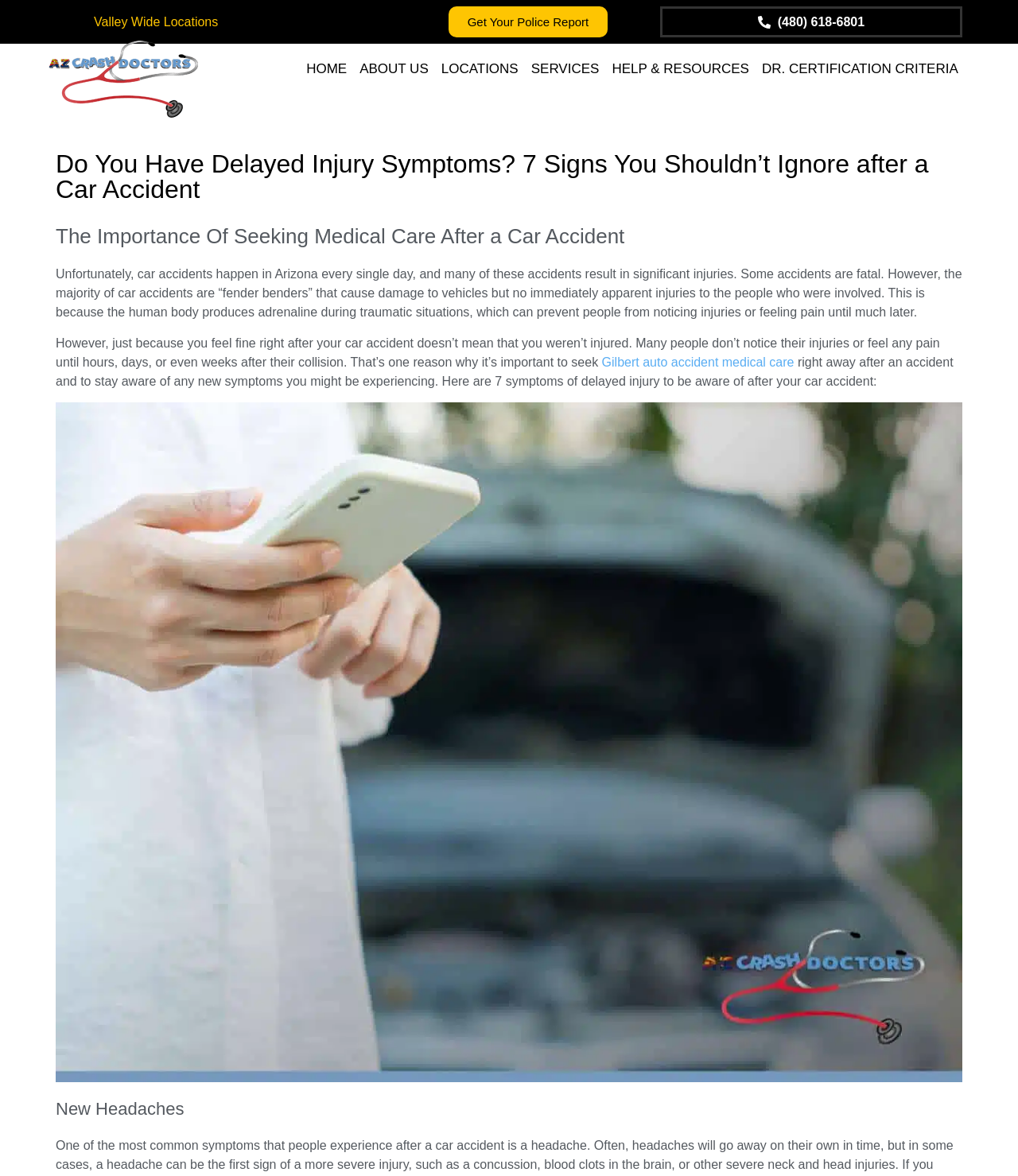Please identify the bounding box coordinates of the element's region that I should click in order to complete the following instruction: "Get Your Police Report". The bounding box coordinates consist of four float numbers between 0 and 1, i.e., [left, top, right, bottom].

[0.44, 0.005, 0.597, 0.032]